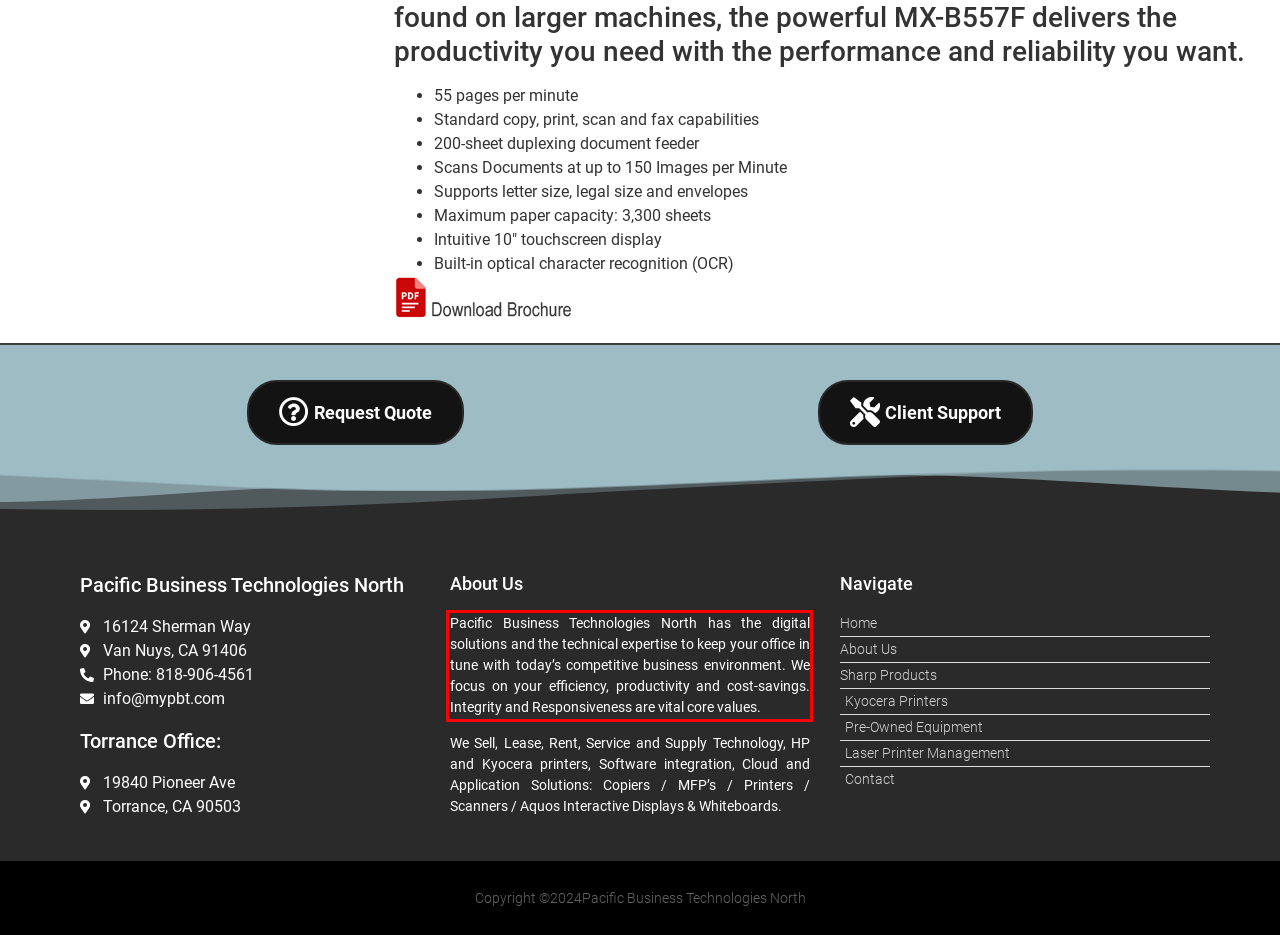You are looking at a screenshot of a webpage with a red rectangle bounding box. Use OCR to identify and extract the text content found inside this red bounding box.

Pacific Business Technologies North has the digital solutions and the technical expertise to keep your office in tune with today’s competitive business environment. We focus on your efficiency, productivity and cost-savings. Integrity and Responsiveness are vital core values.